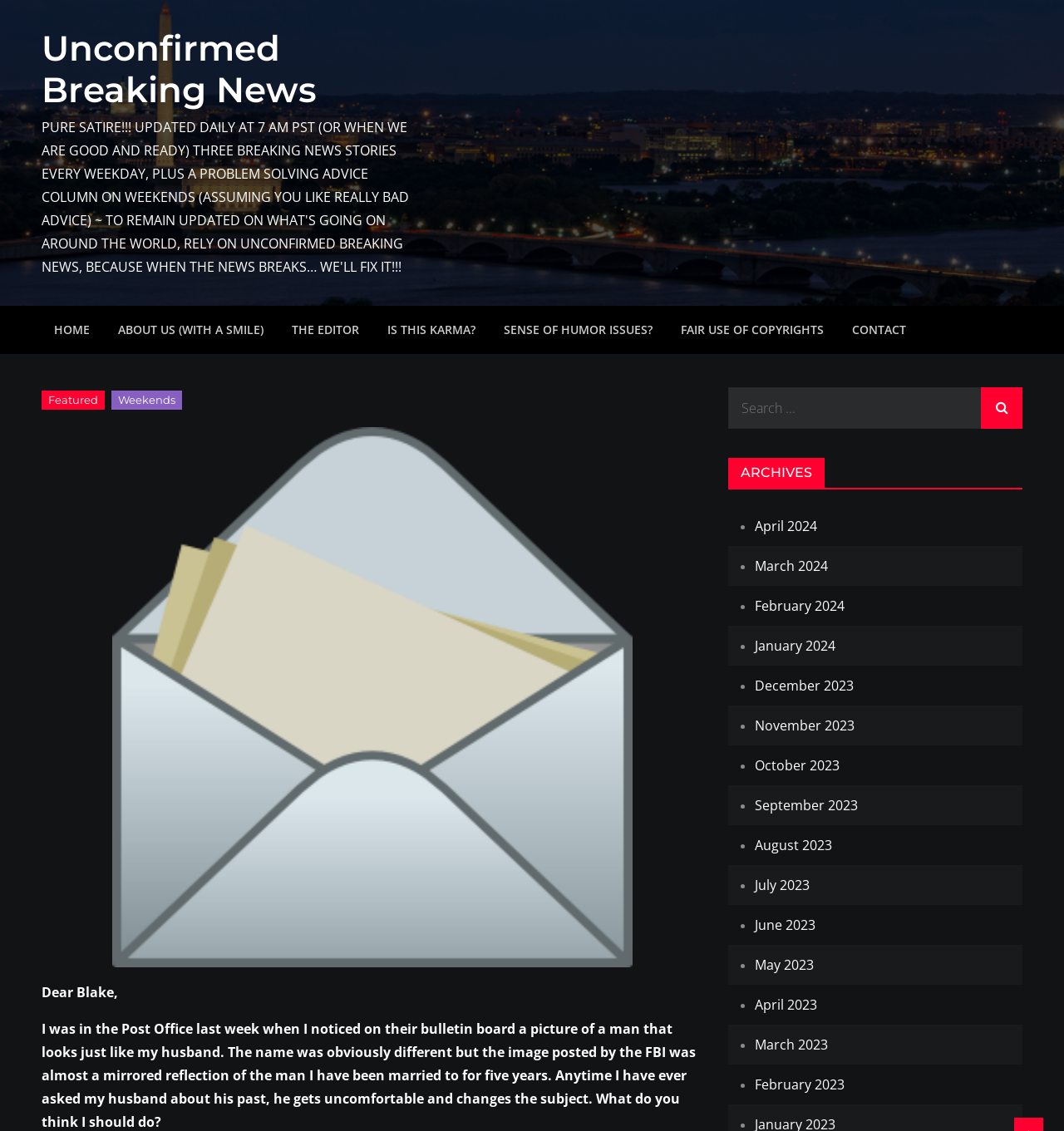Provide the bounding box coordinates for the specified HTML element described in this description: "About Us (with a smile)". The coordinates should be four float numbers ranging from 0 to 1, in the format [left, top, right, bottom].

[0.099, 0.27, 0.259, 0.313]